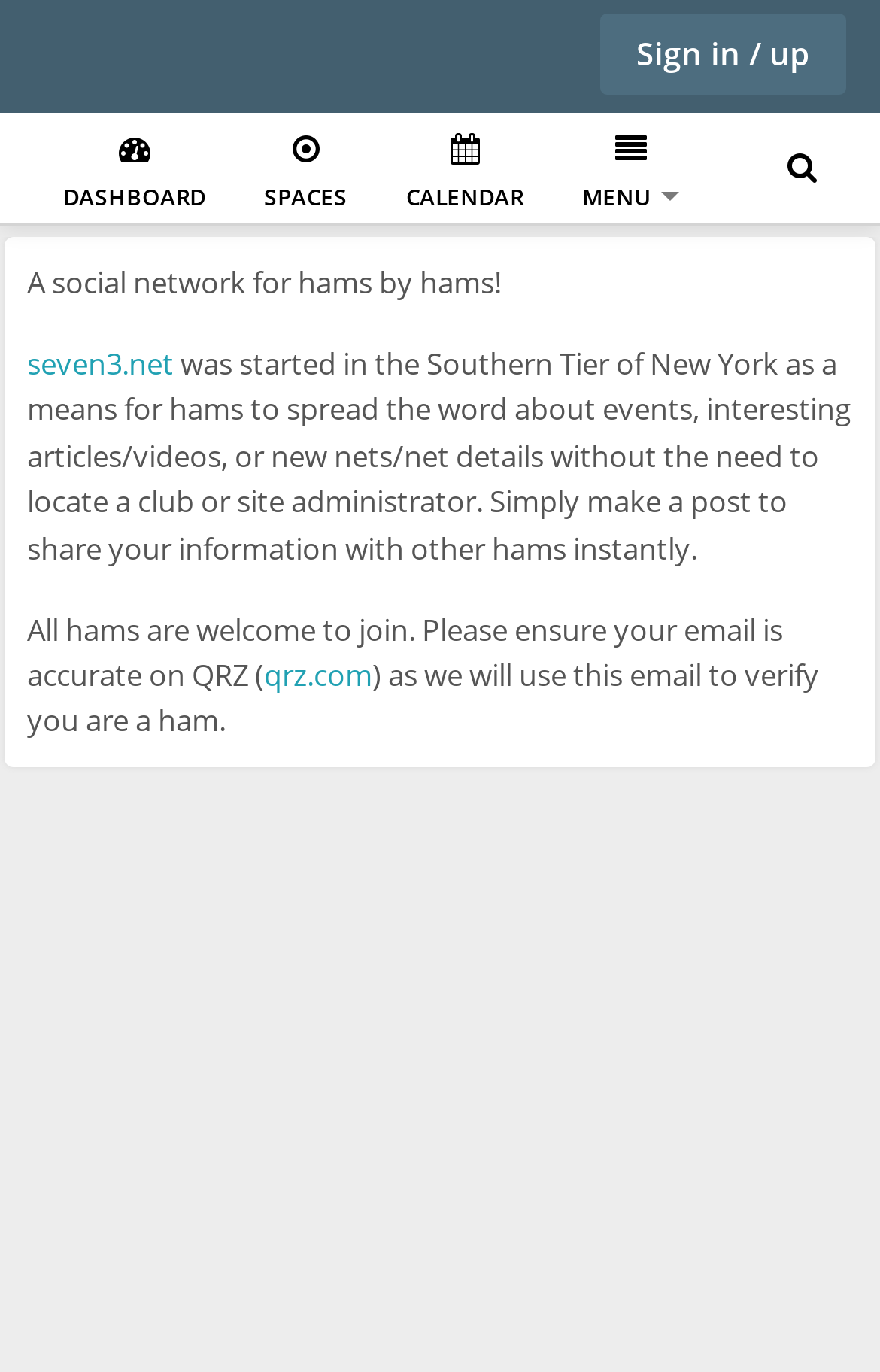Given the element description "Dashboard" in the screenshot, predict the bounding box coordinates of that UI element.

[0.038, 0.082, 0.267, 0.164]